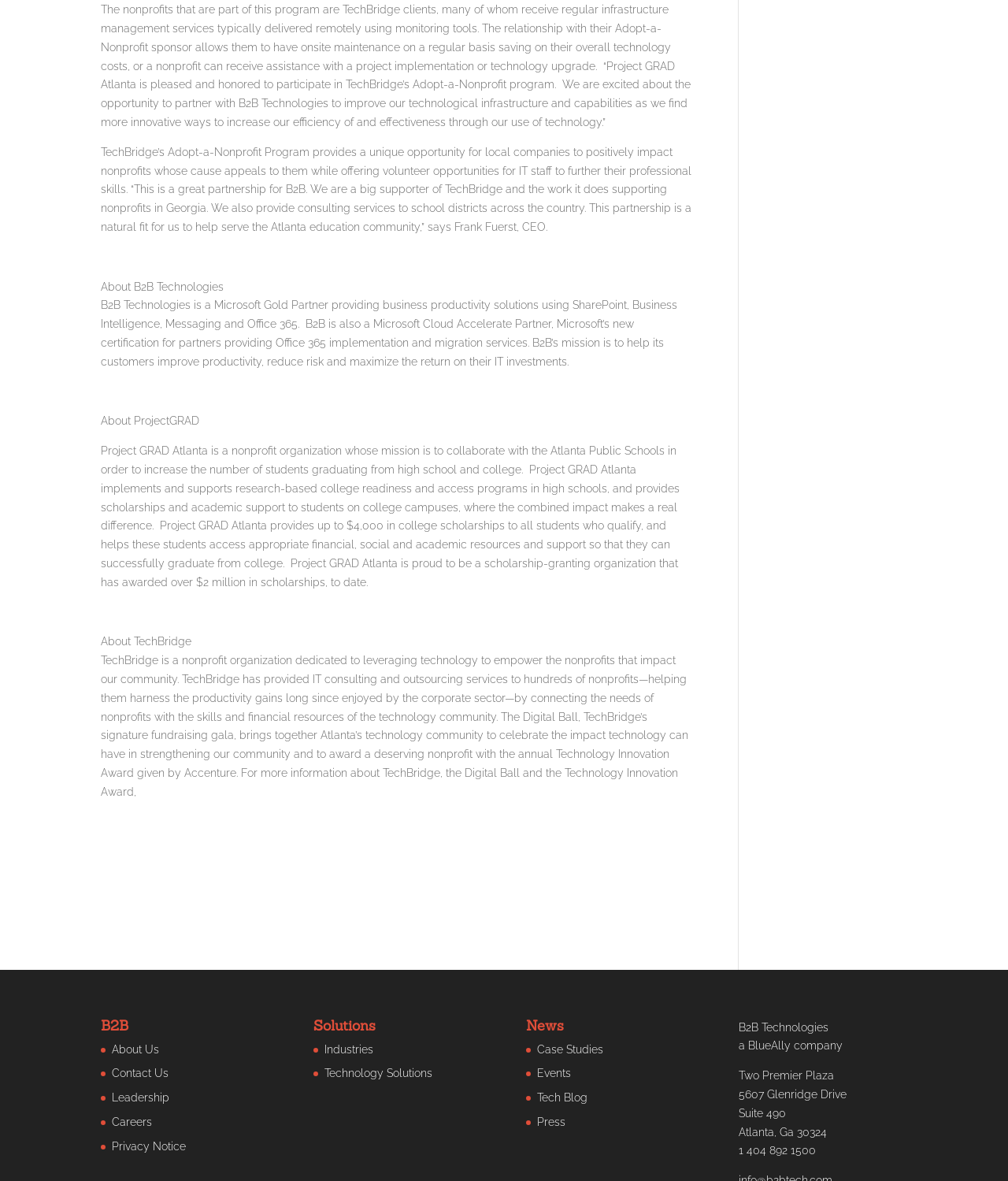Using the description "Privacy Notice", locate and provide the bounding box of the UI element.

[0.111, 0.965, 0.184, 0.976]